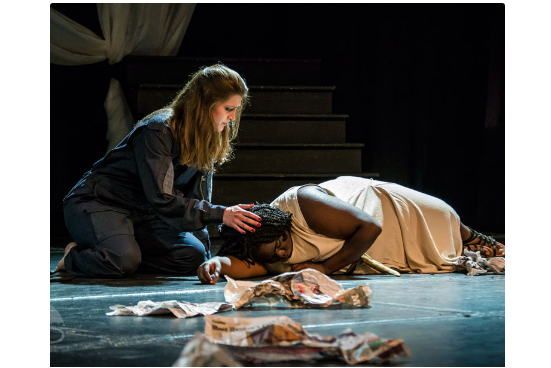Respond concisely with one word or phrase to the following query:
What is scattered around the characters on the stage?

Torn pieces of newspaper